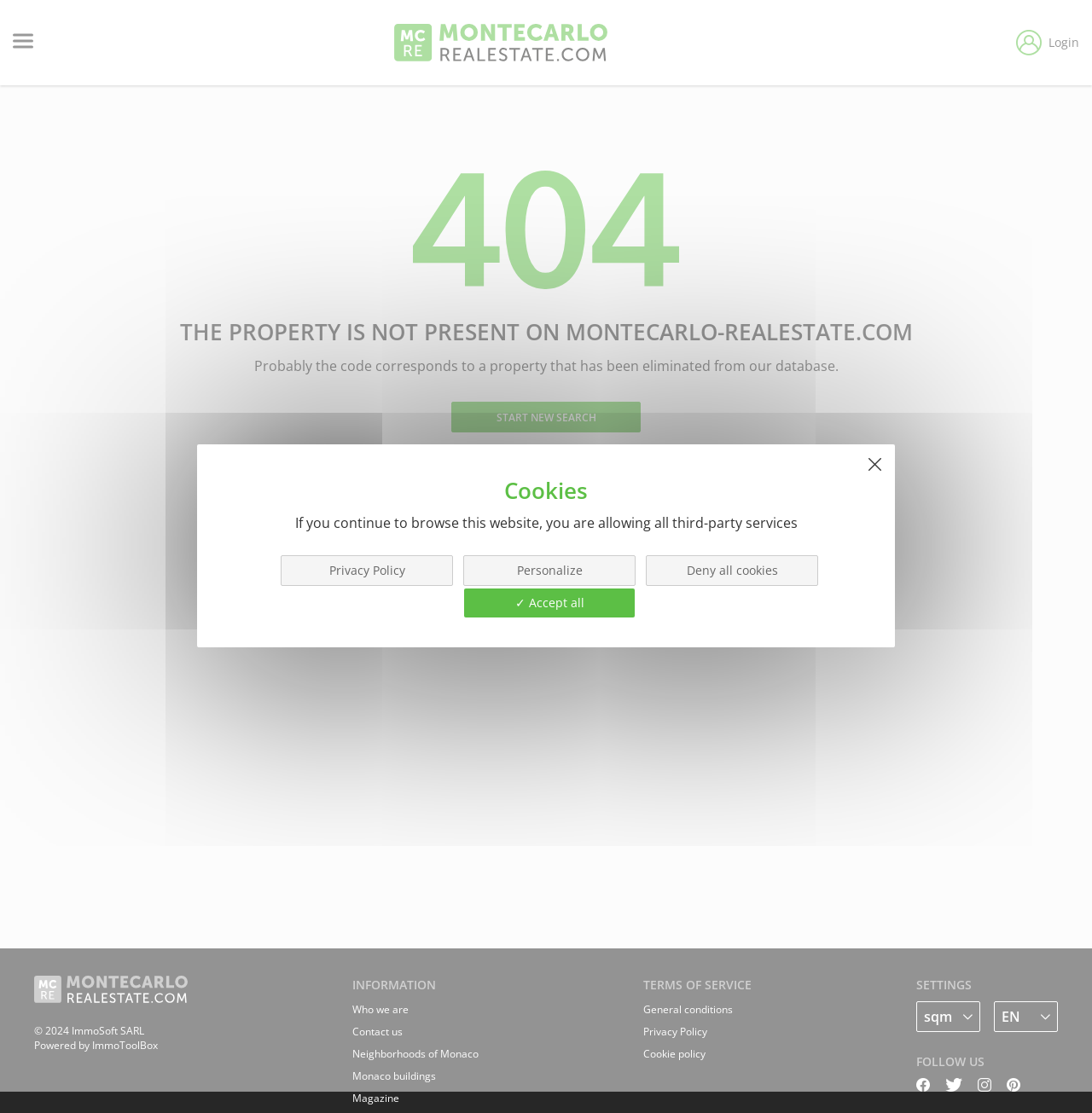What is the text of the link at the top right corner?
Look at the image and respond with a one-word or short-phrase answer.

Login